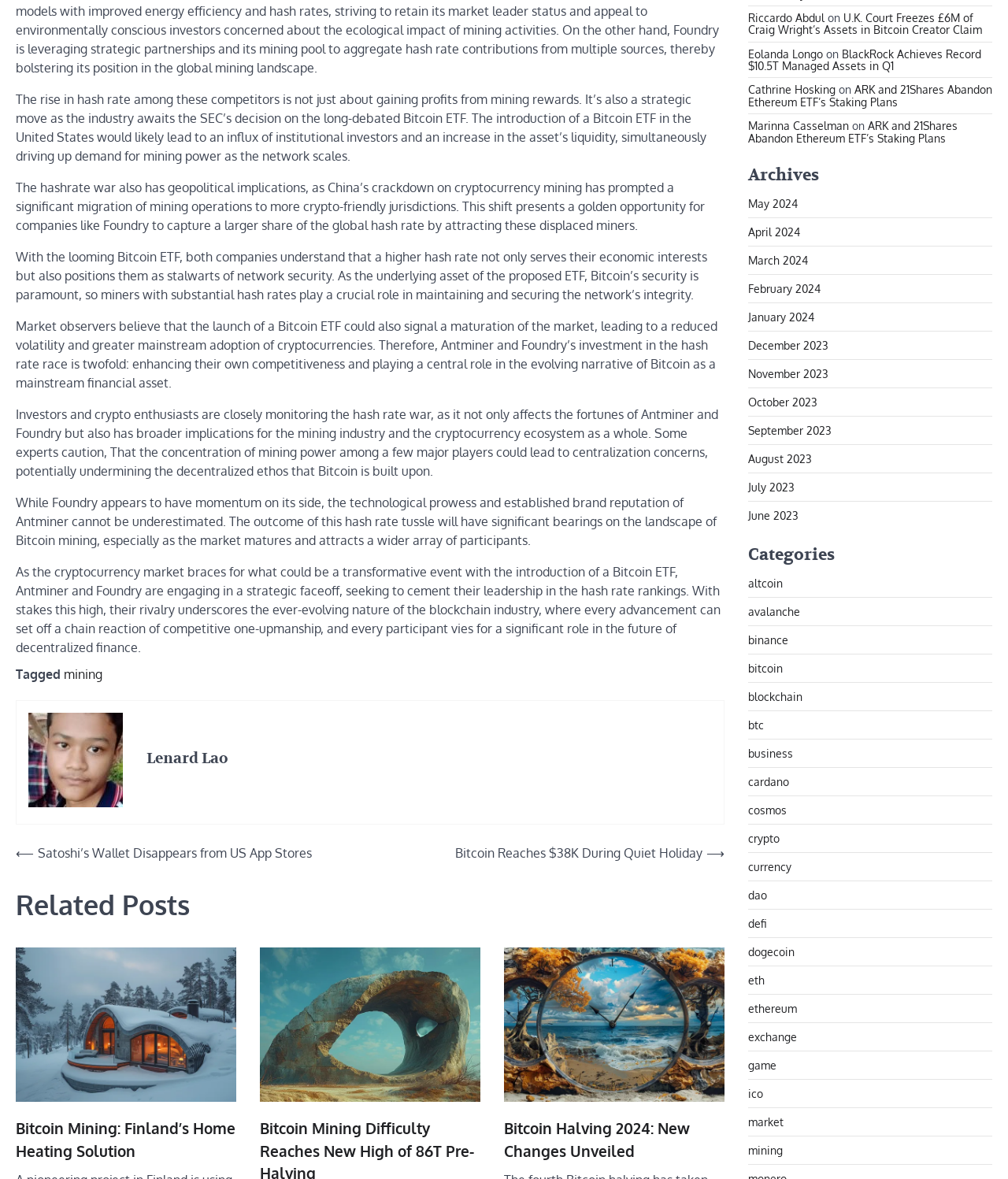Please pinpoint the bounding box coordinates for the region I should click to adhere to this instruction: "click on the link 'mining'".

[0.063, 0.565, 0.102, 0.579]